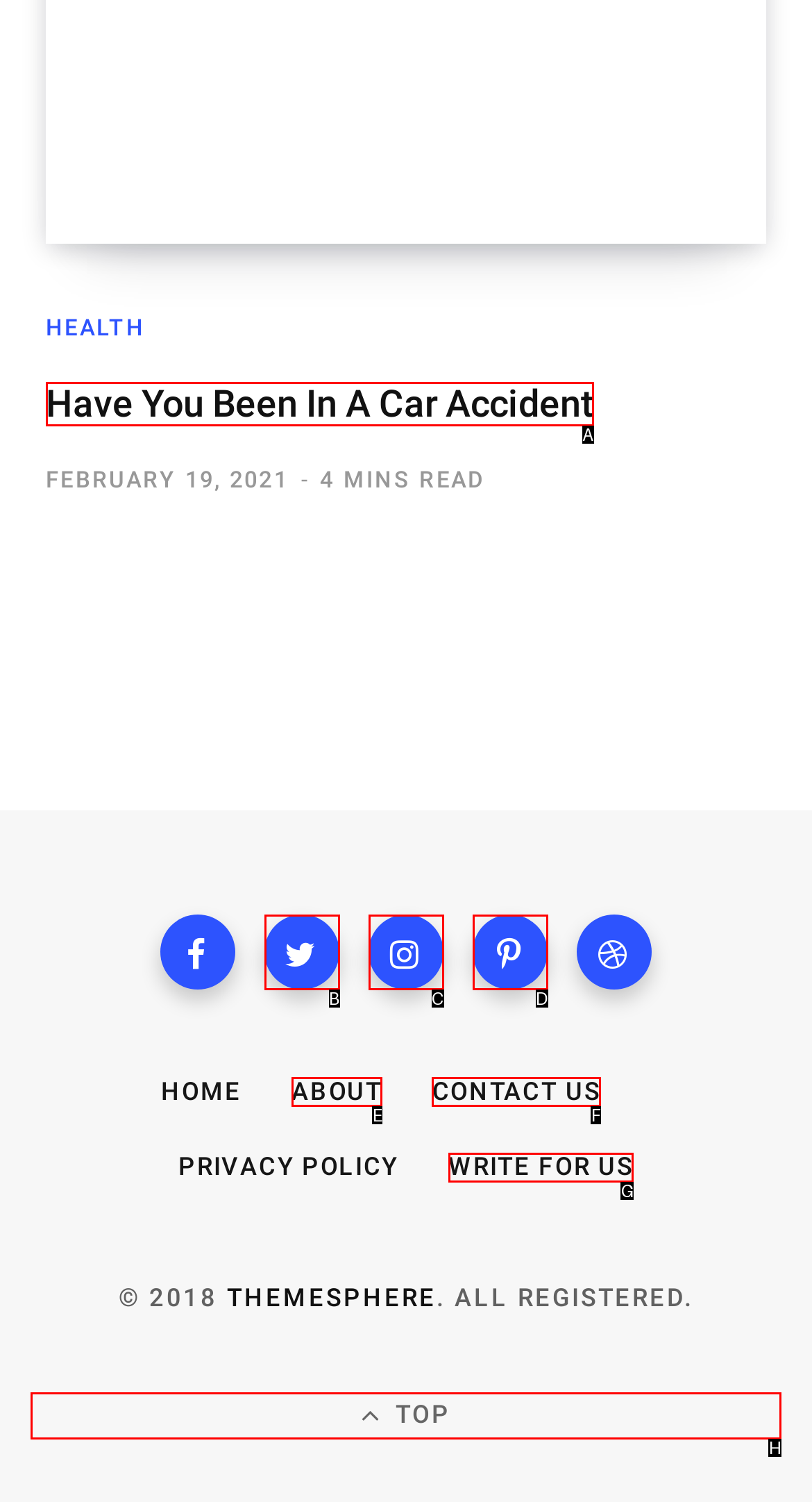Determine the letter of the UI element that will complete the task: Scroll to top
Reply with the corresponding letter.

H